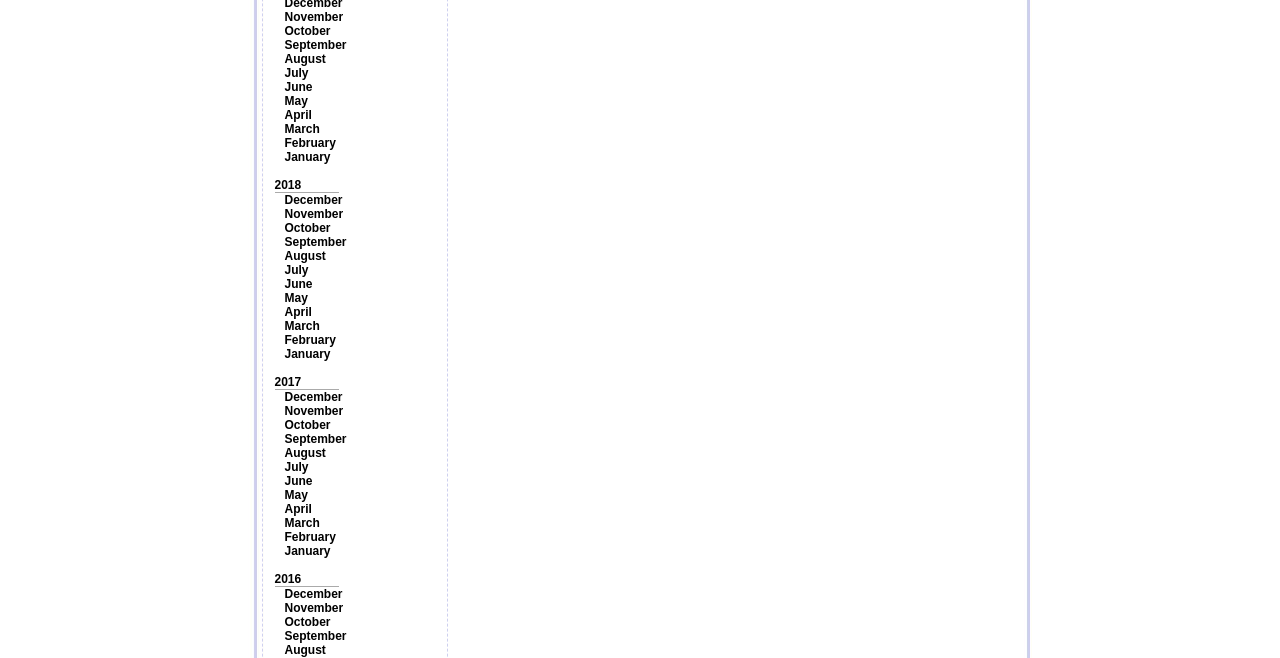Respond to the question with just a single word or phrase: 
What is the earliest month listed?

January